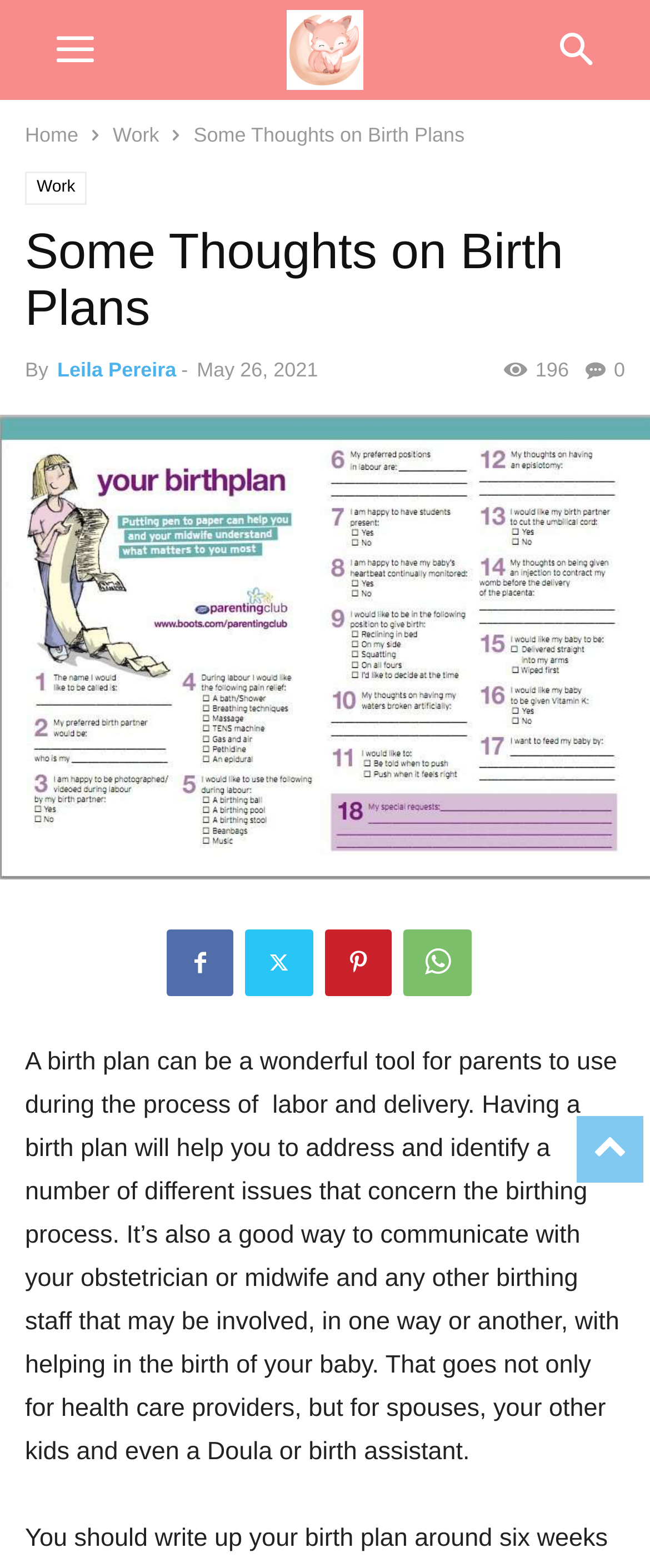Locate and extract the headline of this webpage.

Some Thoughts on Birth Plans